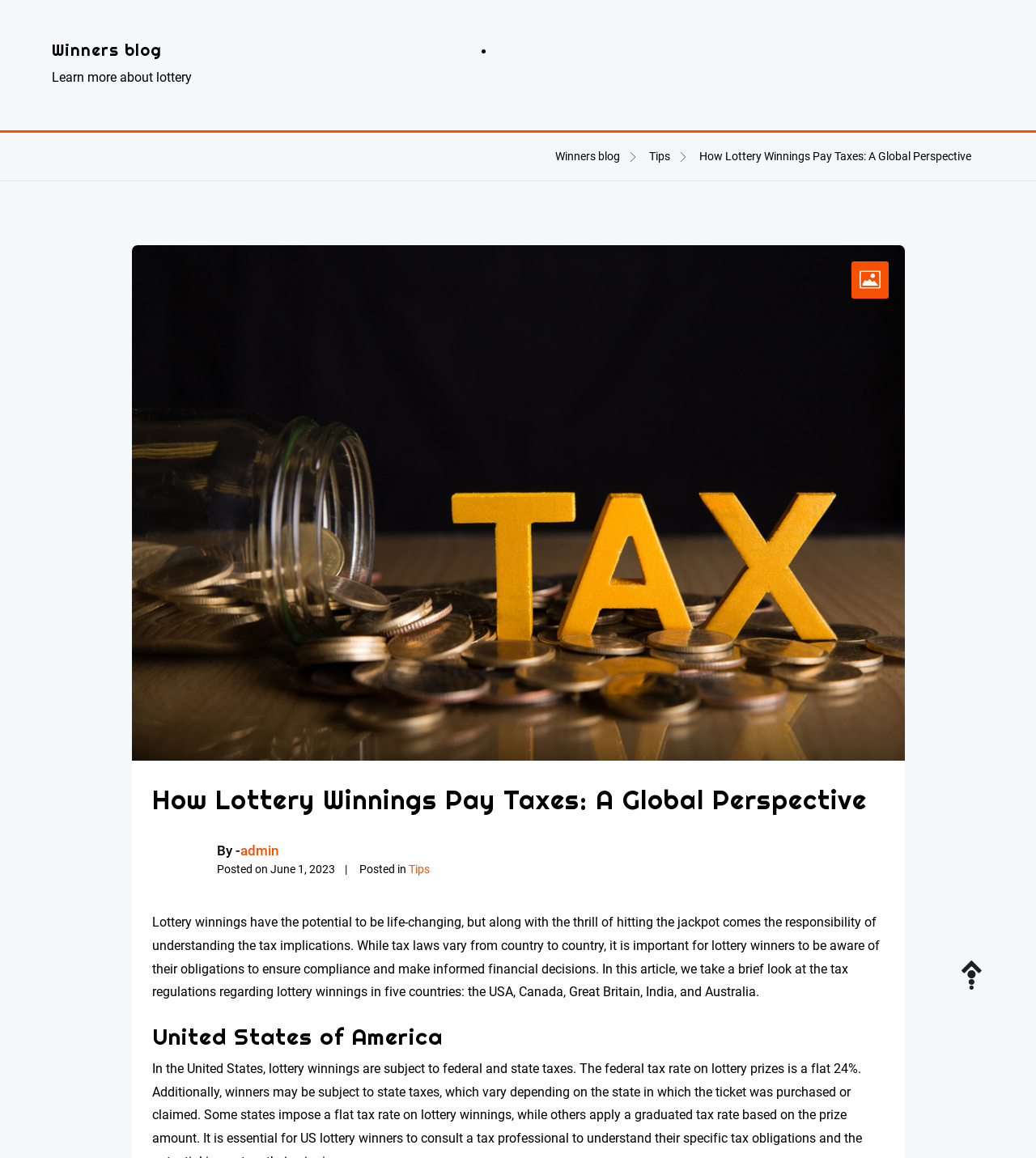Can you look at the image and give a comprehensive answer to the question:
How many countries are discussed in this article?

The static text 'In this article, we take a brief look at the tax regulations regarding lottery winnings in five countries: the USA, Canada, Great Britain, India, and Australia.' indicates that the article discusses the tax regulations of five countries.